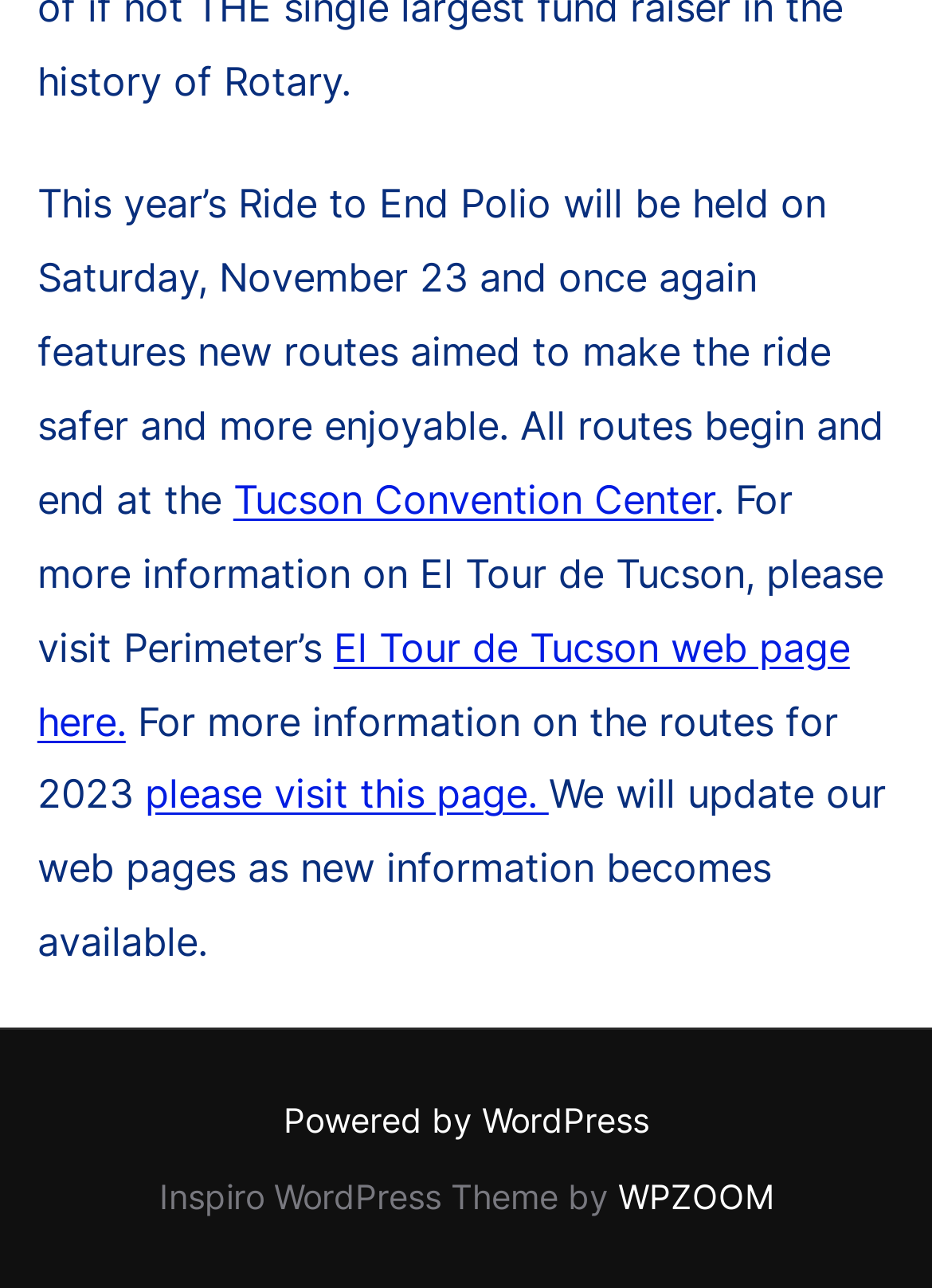Please provide a detailed answer to the question below by examining the image:
What is the platform used to power the website?

The answer can be found at the bottom of the webpage, where it mentions 'Powered by WordPress'.